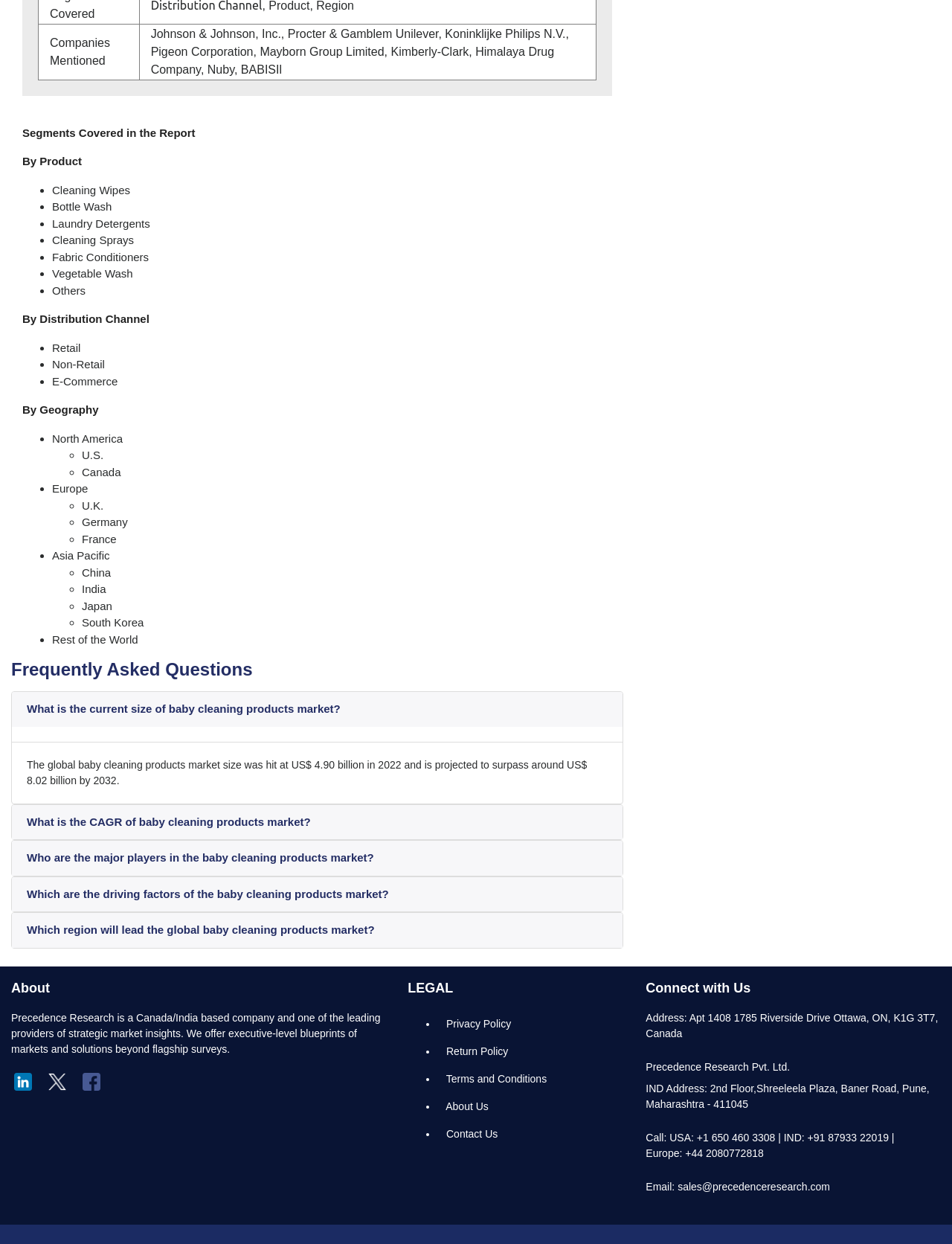What is the name of the company providing strategic market insights?
Please use the image to provide a one-word or short phrase answer.

Precedence Research